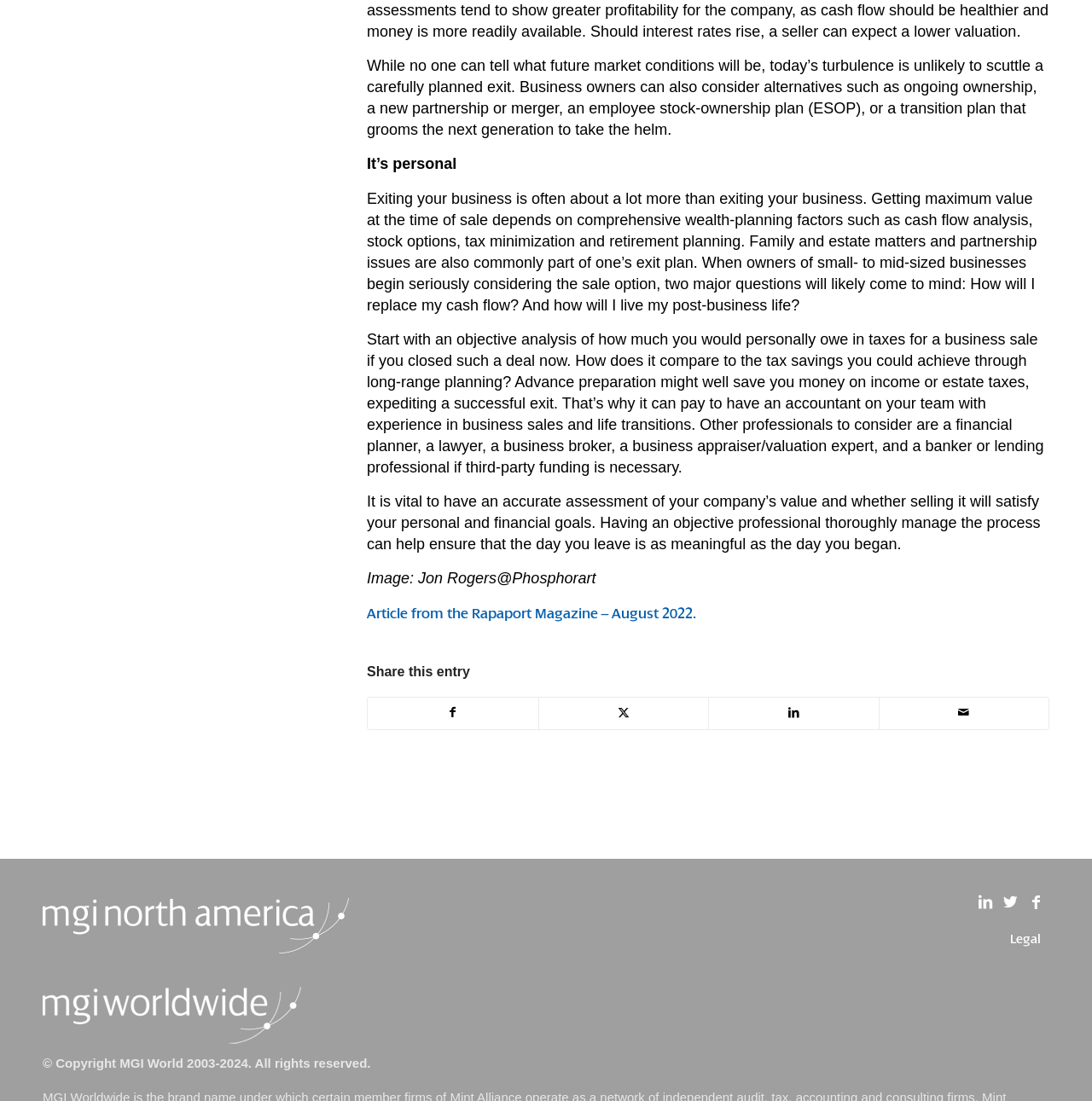Highlight the bounding box coordinates of the region I should click on to meet the following instruction: "Click the 'Submit' button".

None